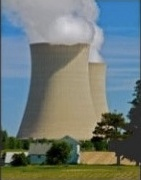What is visible in the foreground of the image?
Could you please answer the question thoroughly and with as much detail as possible?

The caption provides a detailed description of the image, stating that in the foreground, a 'lush landscape can be seen, including trees and a small house', which indicates the presence of a natural environment in the foreground.